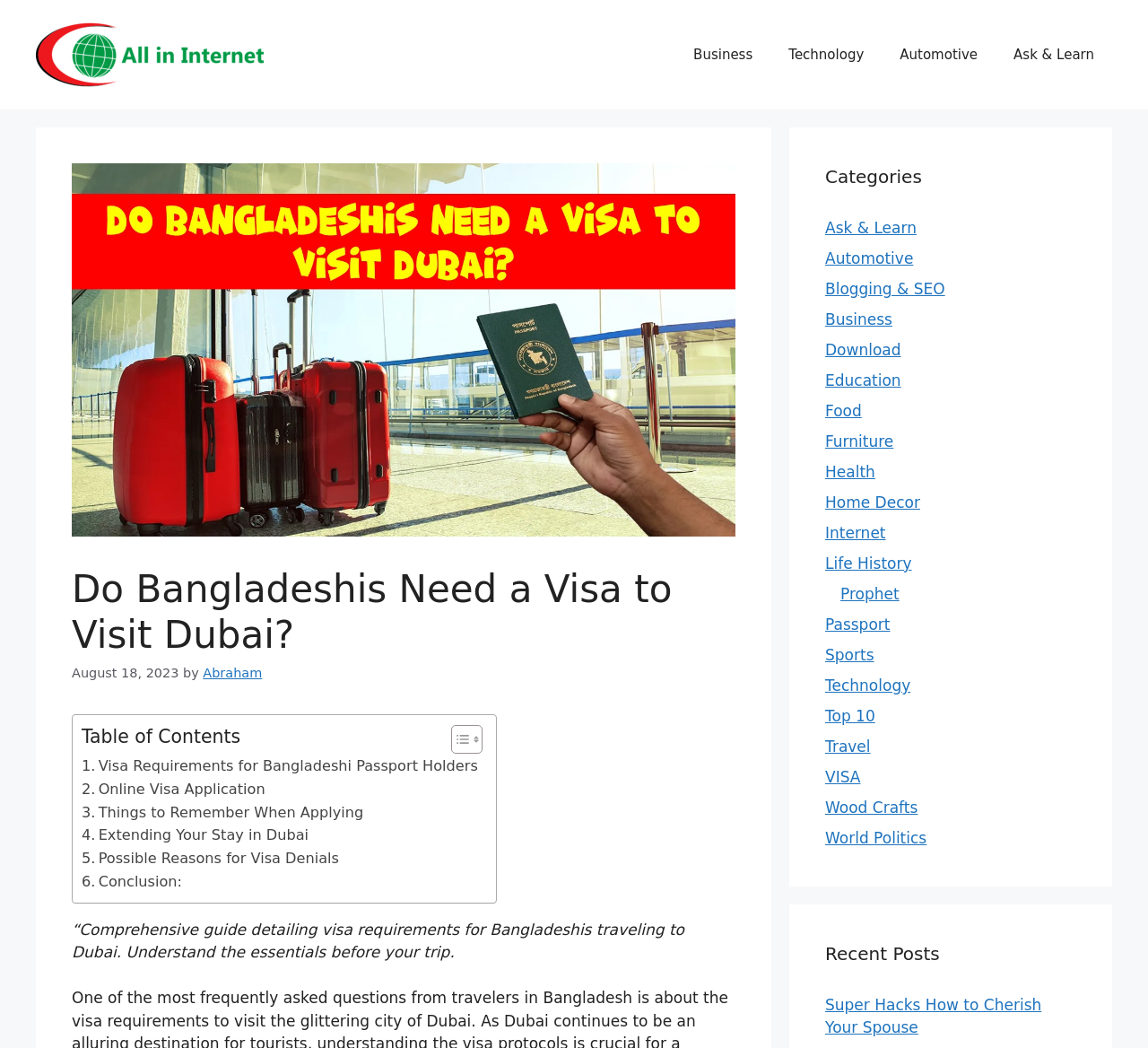Provide your answer in one word or a succinct phrase for the question: 
What is the main topic of the article?

Visa requirements for Bangladeshis